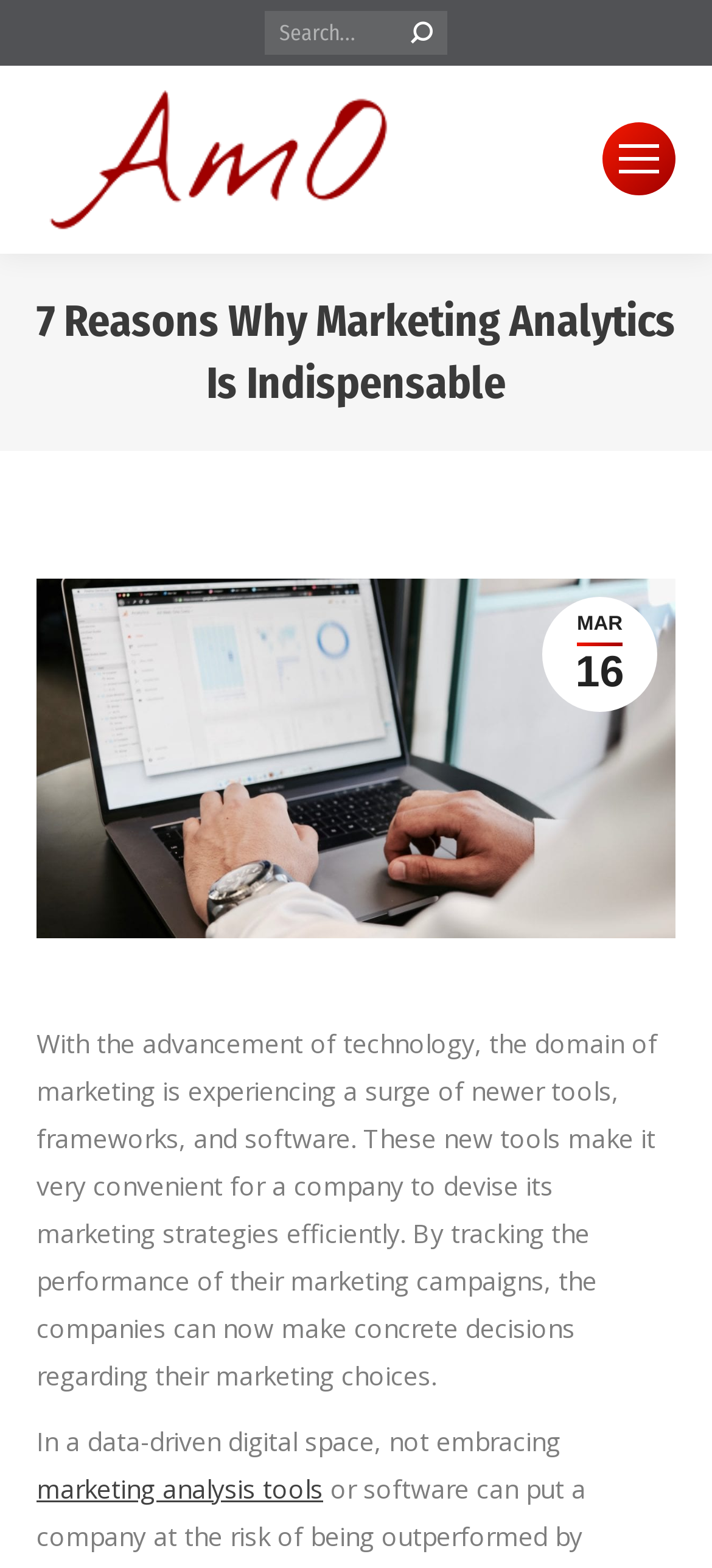Answer the question using only a single word or phrase: 
What is the purpose of the search bar?

To search the website